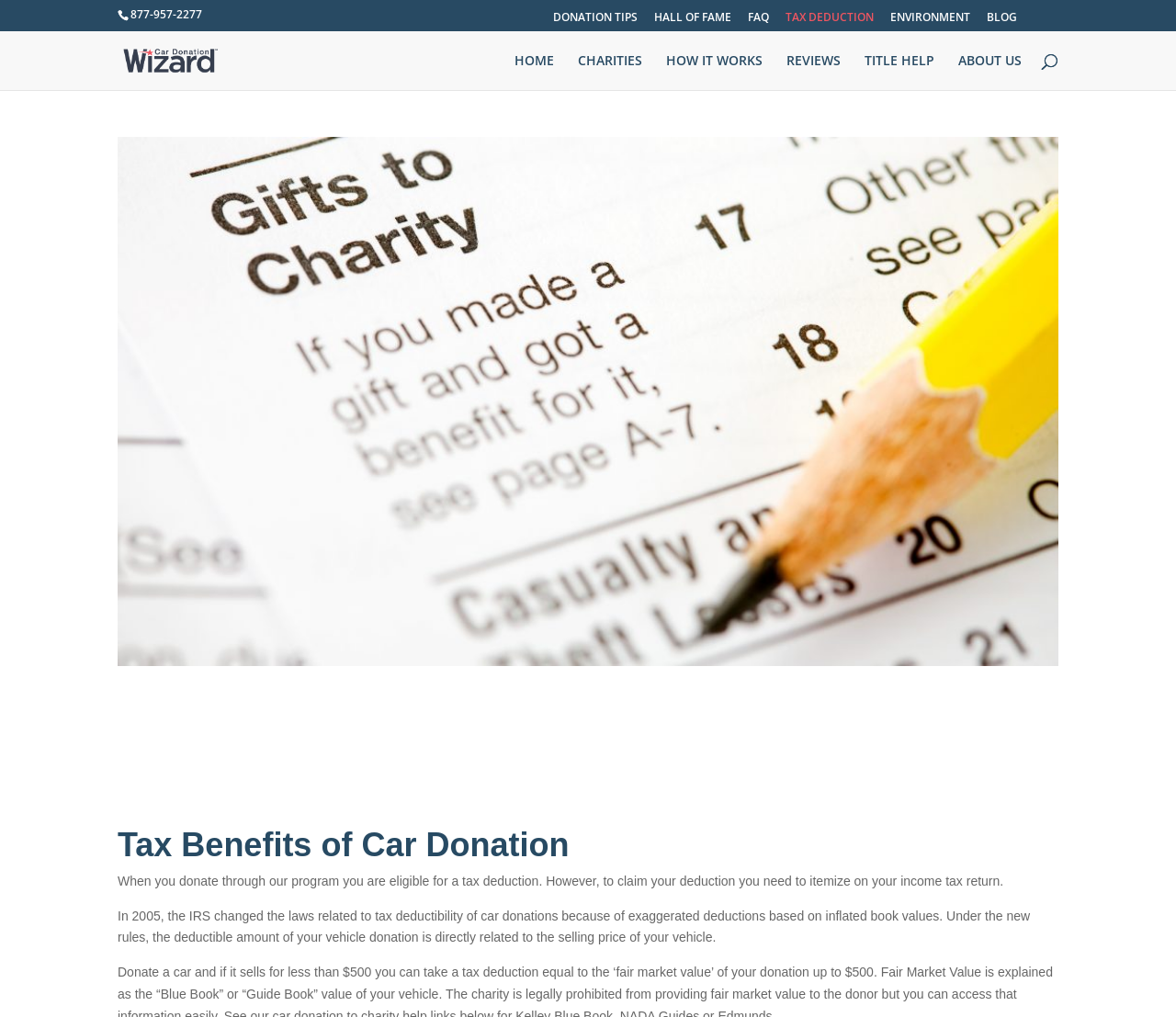Identify and provide the main heading of the webpage.

Tax Benefits of Car Donation